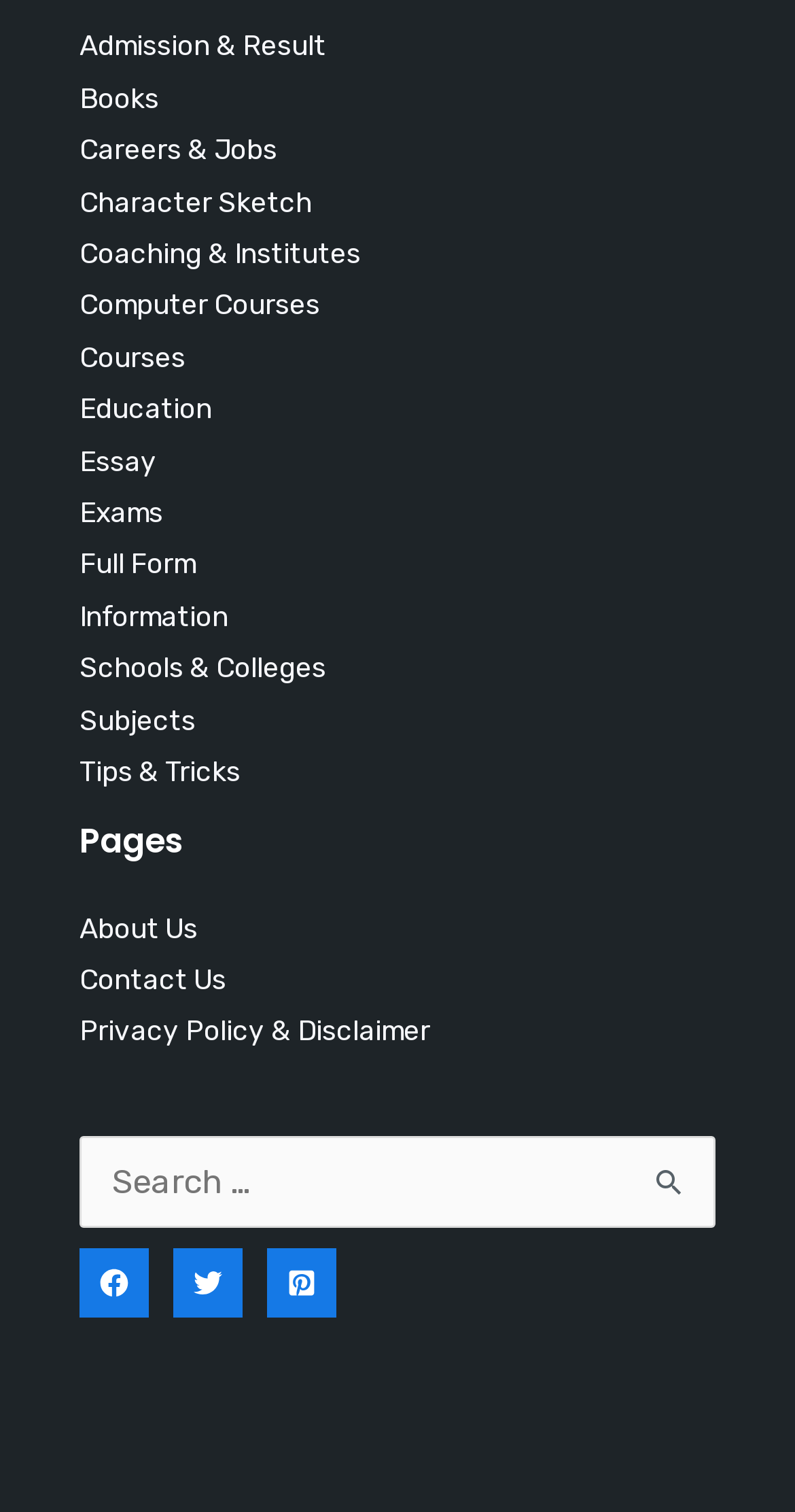Please find the bounding box coordinates for the clickable element needed to perform this instruction: "Check the Fearless Records website".

None